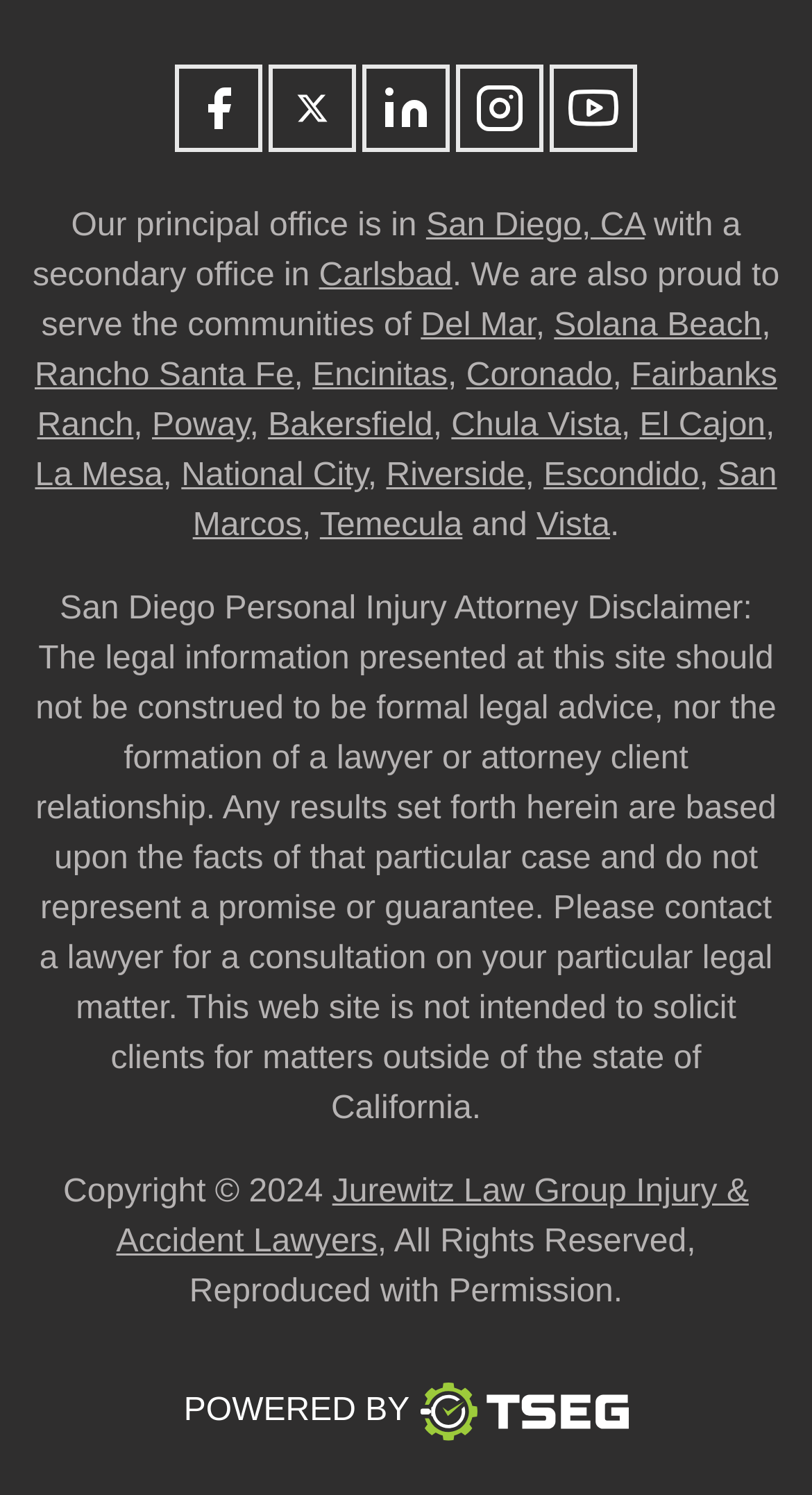Extract the bounding box coordinates for the HTML element that matches this description: "National City". The coordinates should be four float numbers between 0 and 1, i.e., [left, top, right, bottom].

[0.223, 0.305, 0.453, 0.329]